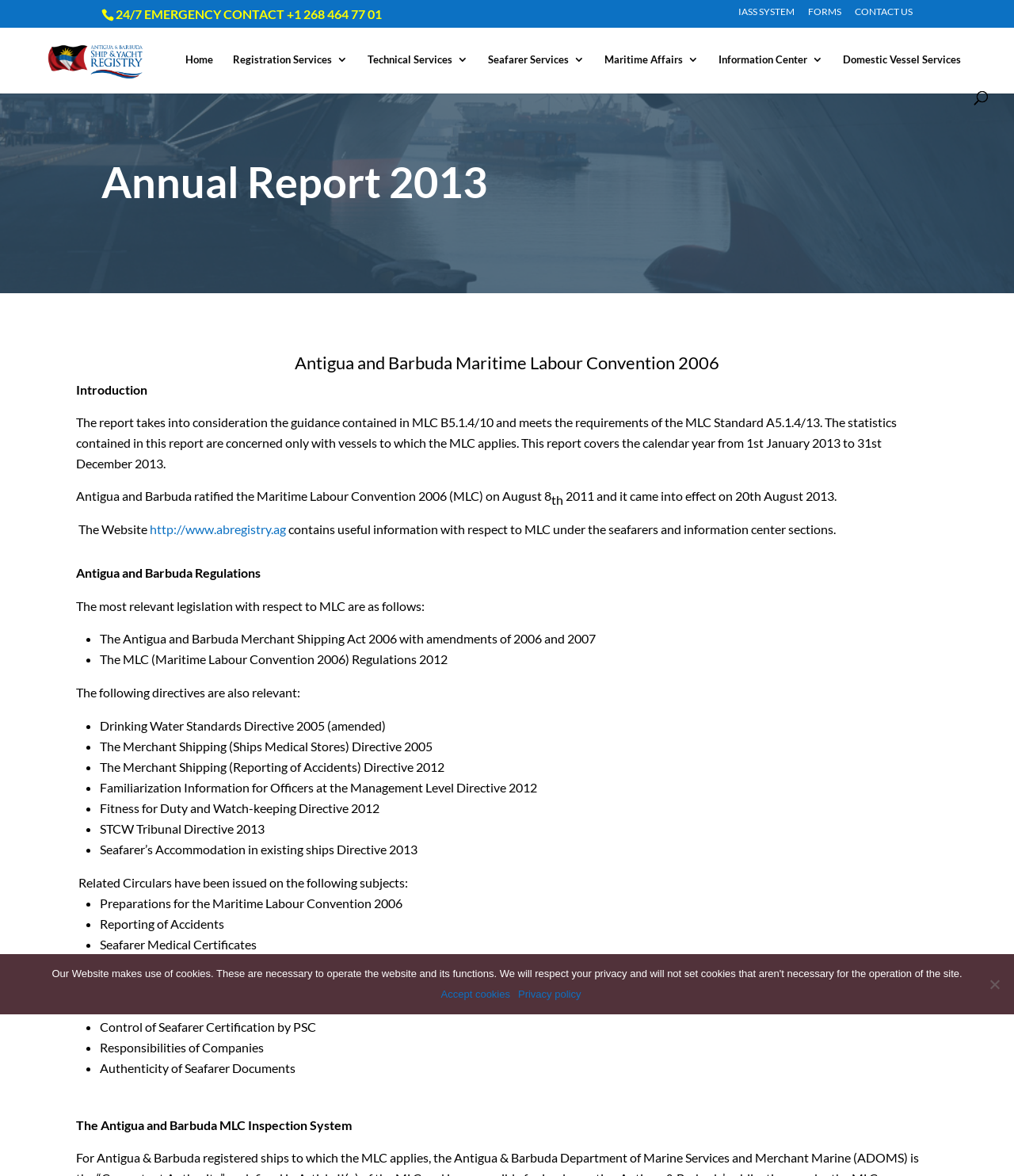Specify the bounding box coordinates of the region I need to click to perform the following instruction: "Visit the 'Antigua & Barbuda Ship & Yacht Registry' website". The coordinates must be four float numbers in the range of 0 to 1, i.e., [left, top, right, bottom].

[0.148, 0.443, 0.282, 0.456]